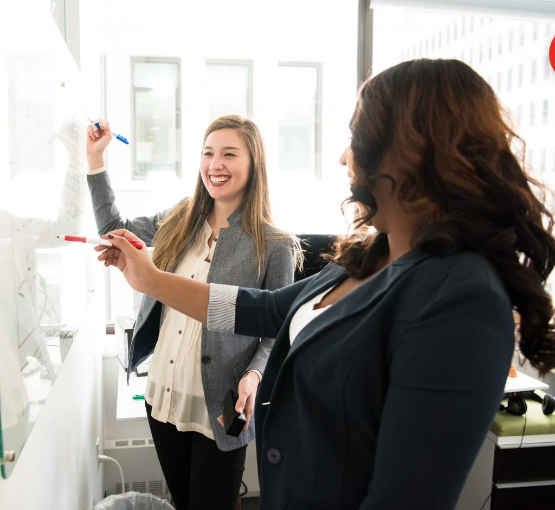What is the source of light in the office environment?
Please provide a single word or phrase answer based on the image.

Sun